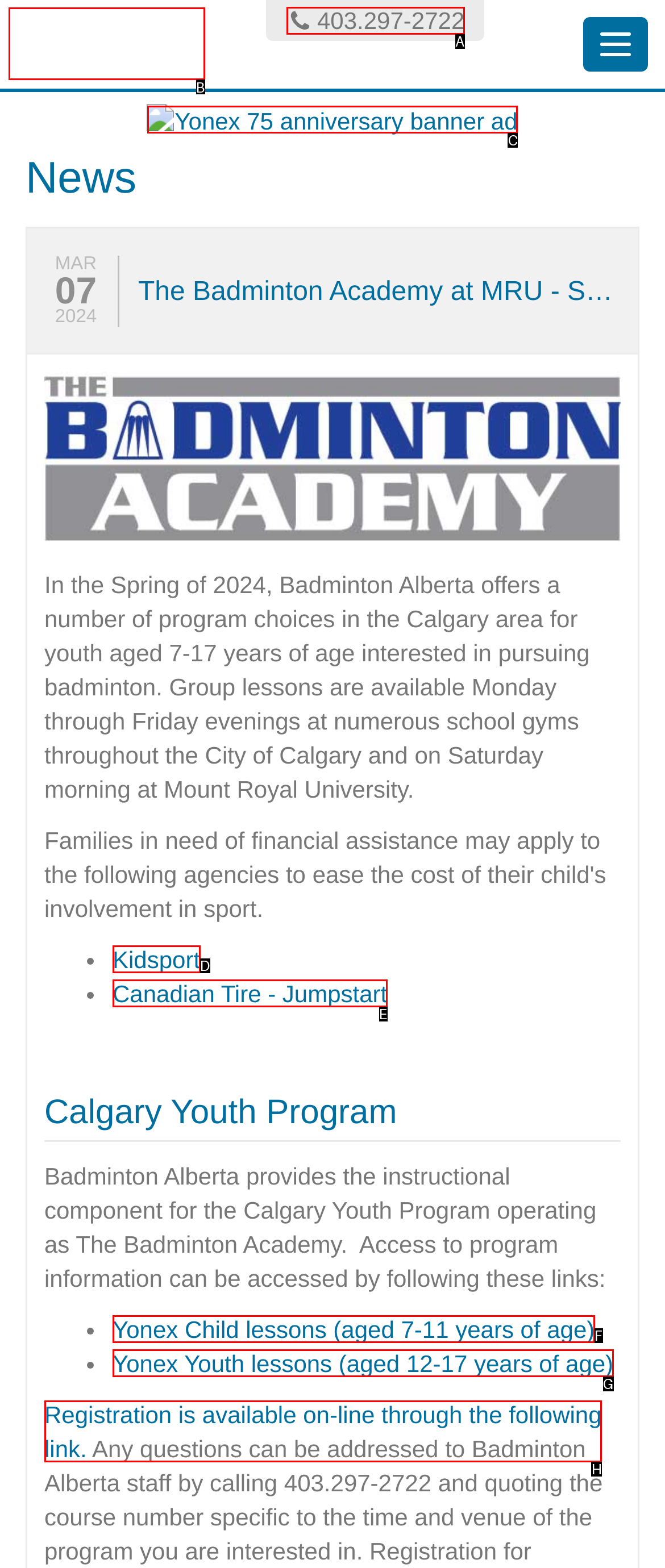Determine which element should be clicked for this task: Visit the 'Badminton Alberta' website
Answer with the letter of the selected option.

B